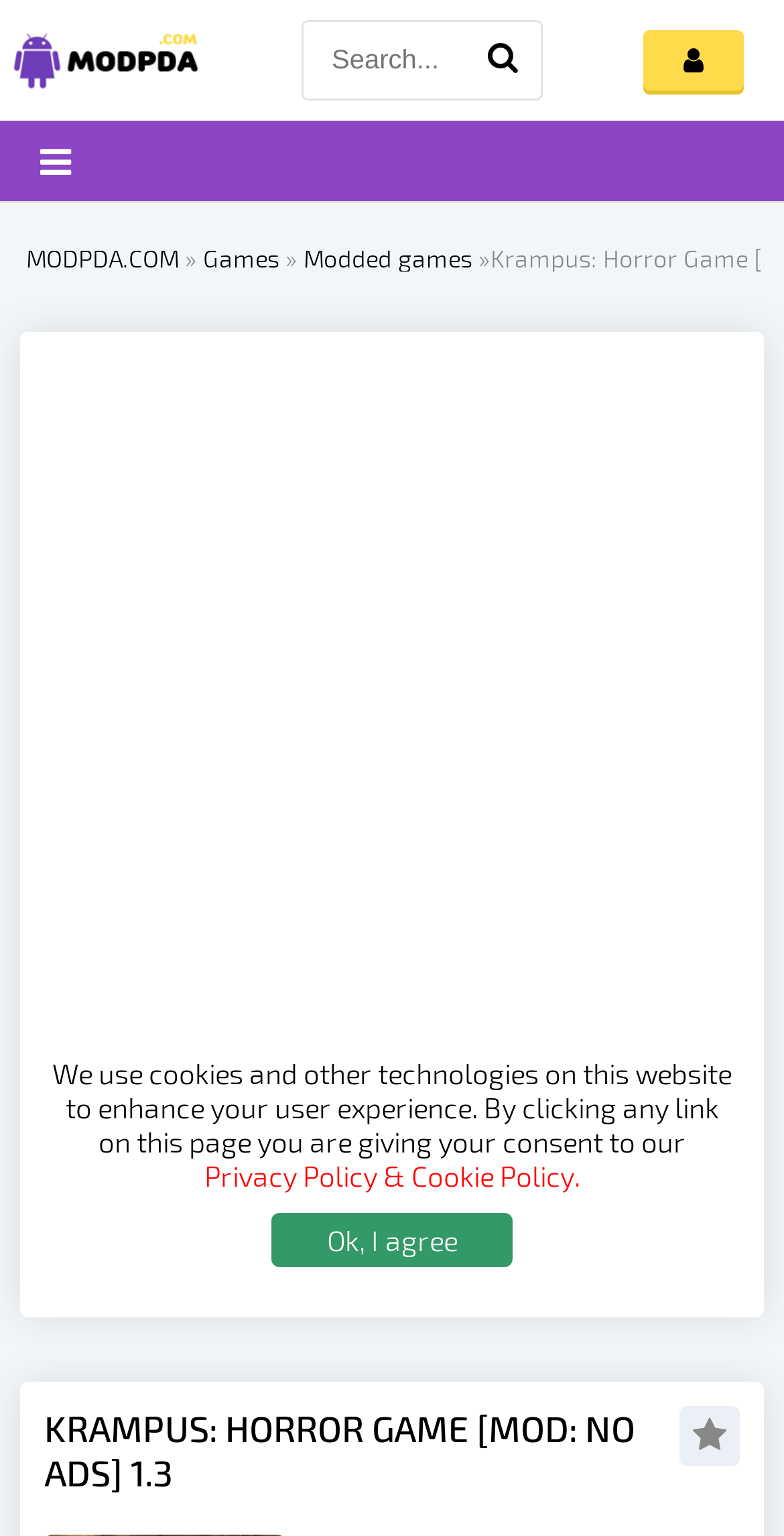What type of game is available for download?
Please look at the screenshot and answer using one word or phrase.

Horror Game